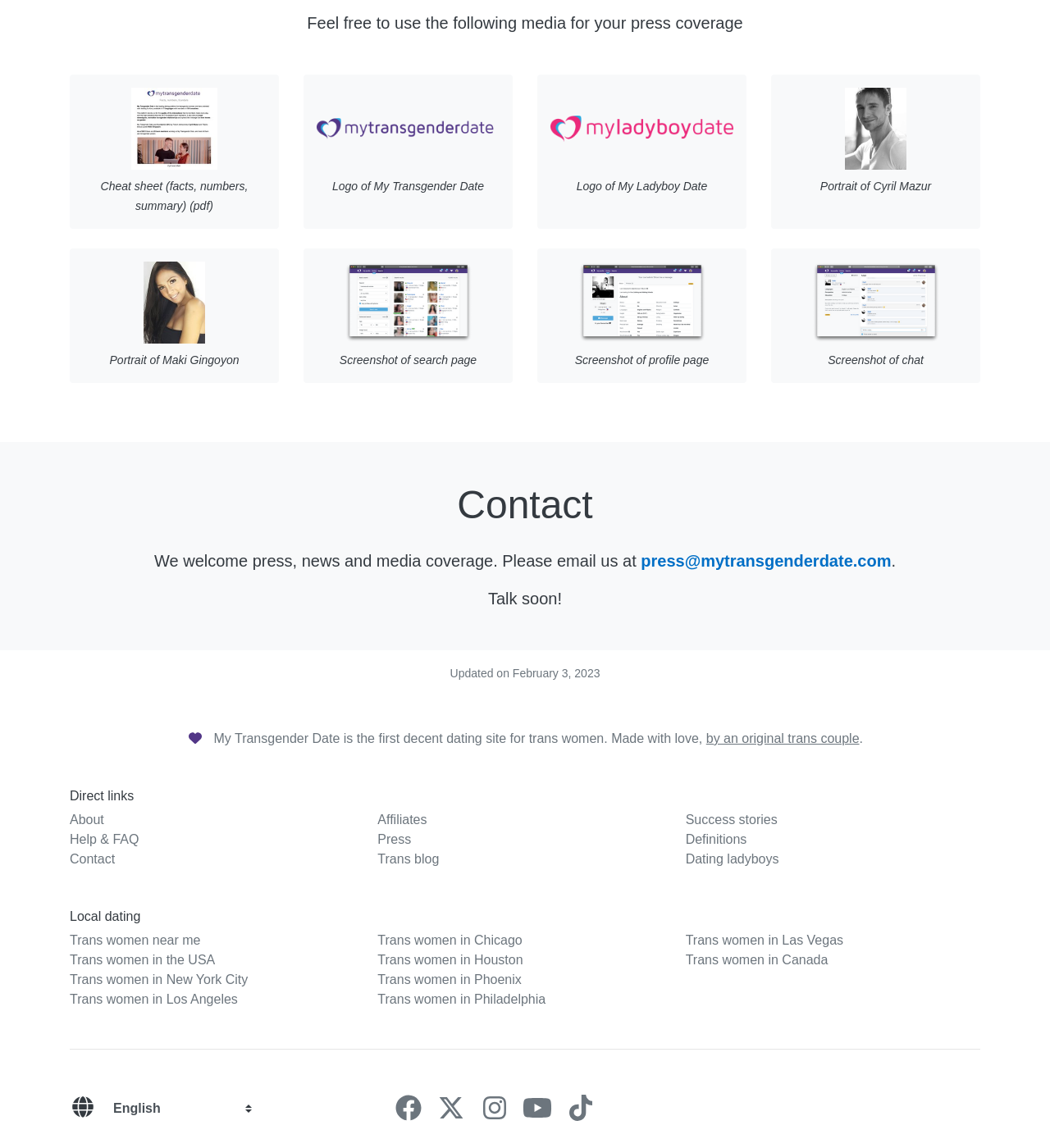Answer the question with a brief word or phrase:
What is the email address for press inquiries?

press@mytransgenderdate.com